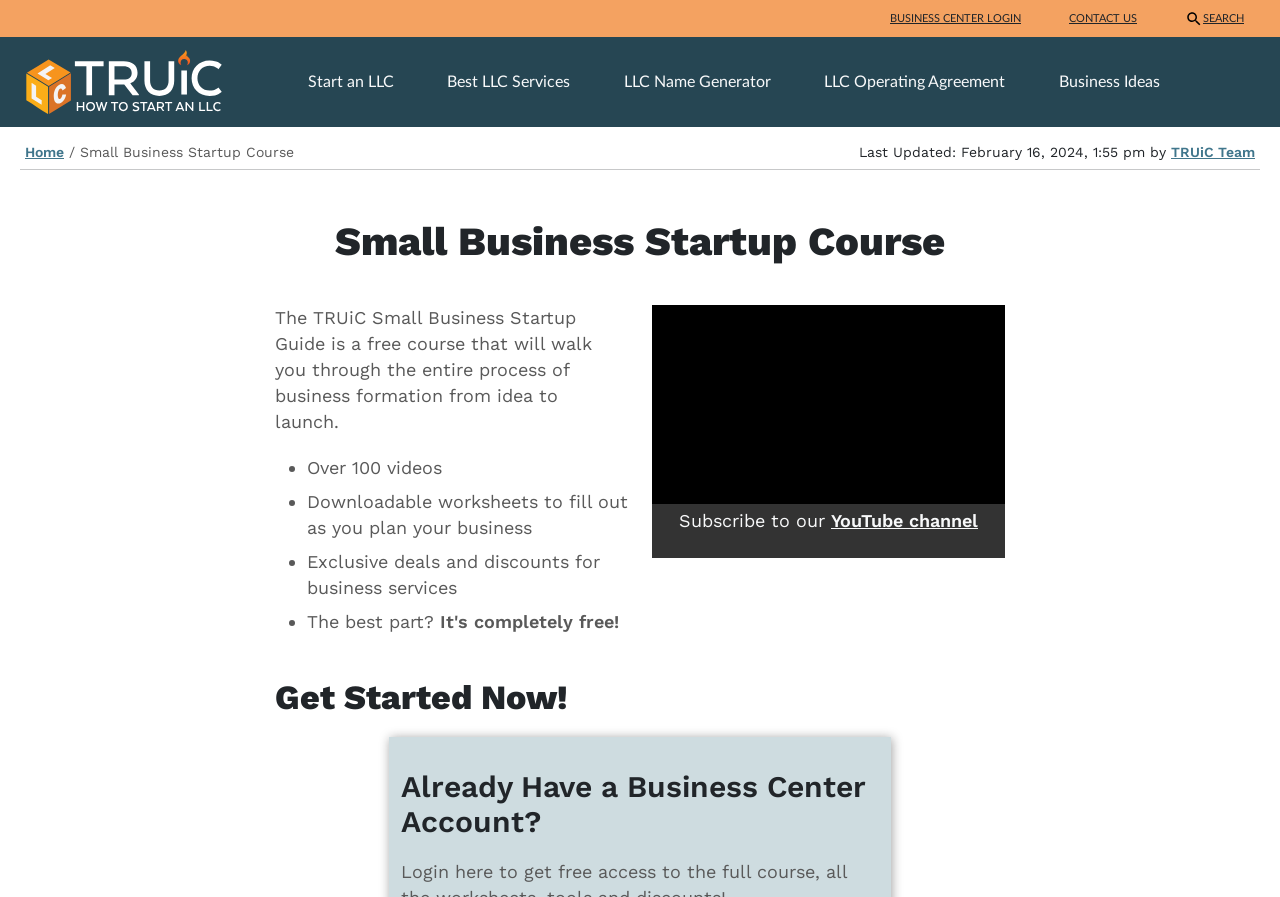What is the text of the webpage's headline?

Small Business Startup Course